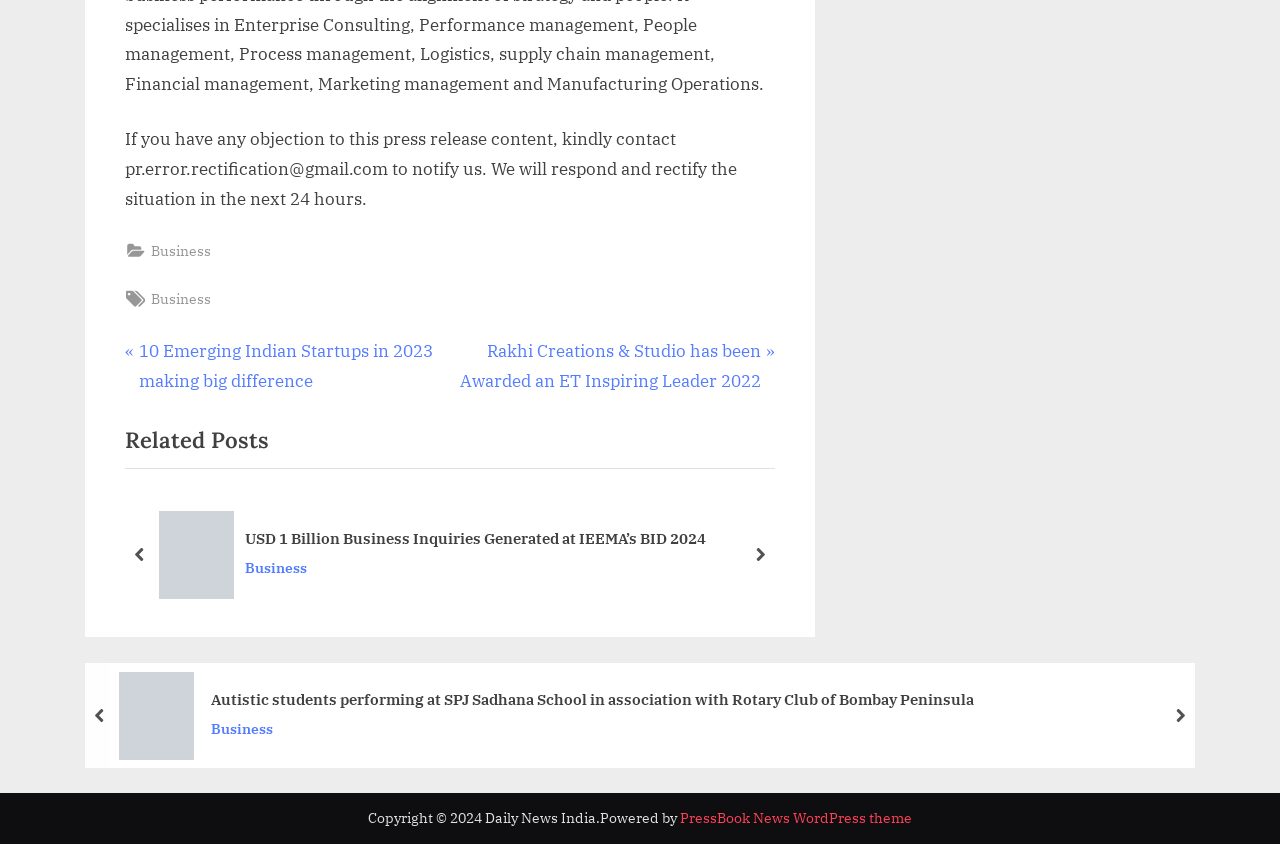How many navigation buttons are there?
Look at the screenshot and respond with a single word or phrase.

4